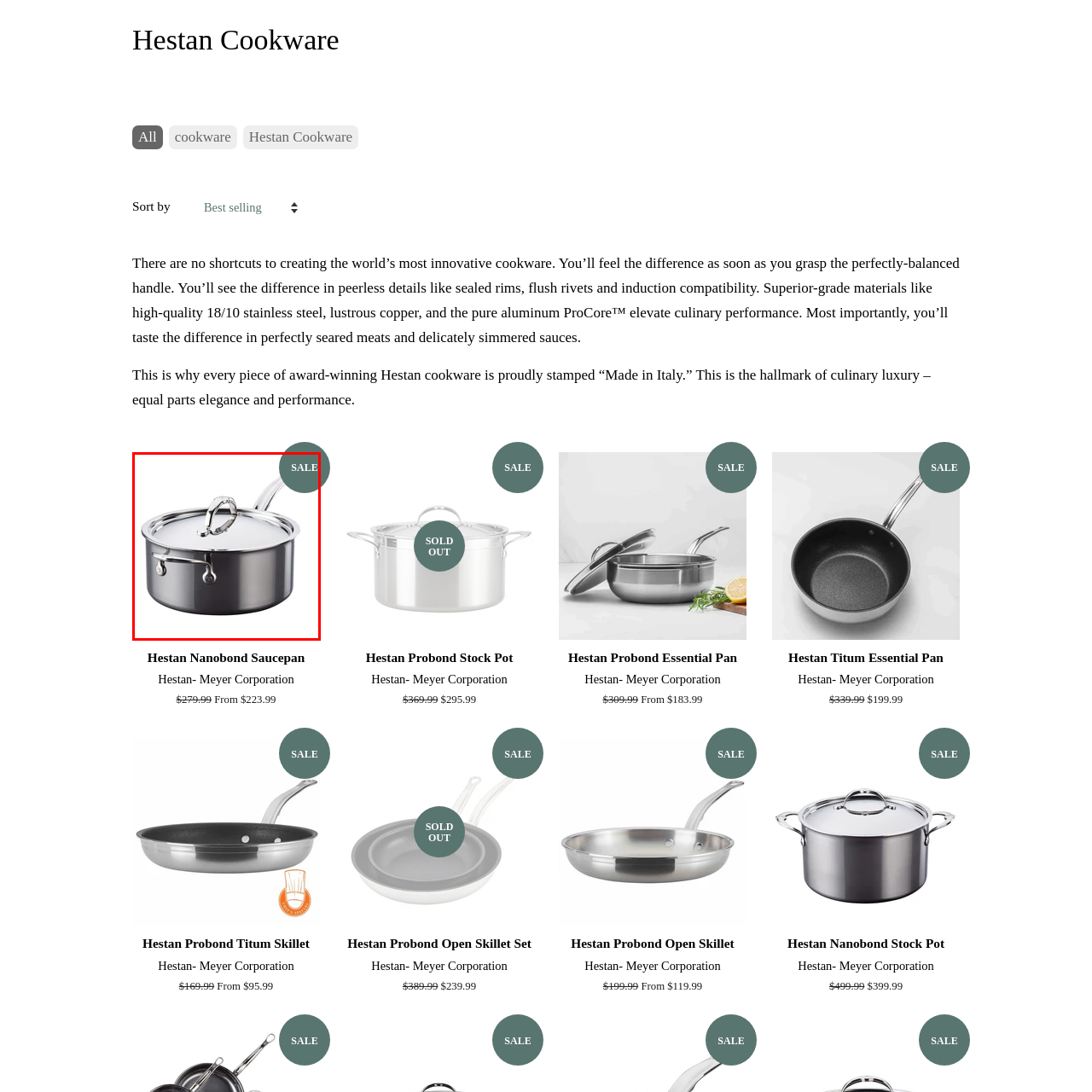What is the purpose of the lid?
Look at the image enclosed by the red bounding box and give a detailed answer using the visual information available in the image.

According to the caption, the lid is 'designed to retain heat and moisture during cooking', implying that its purpose is to trap heat and moisture inside the saucepan while cooking.